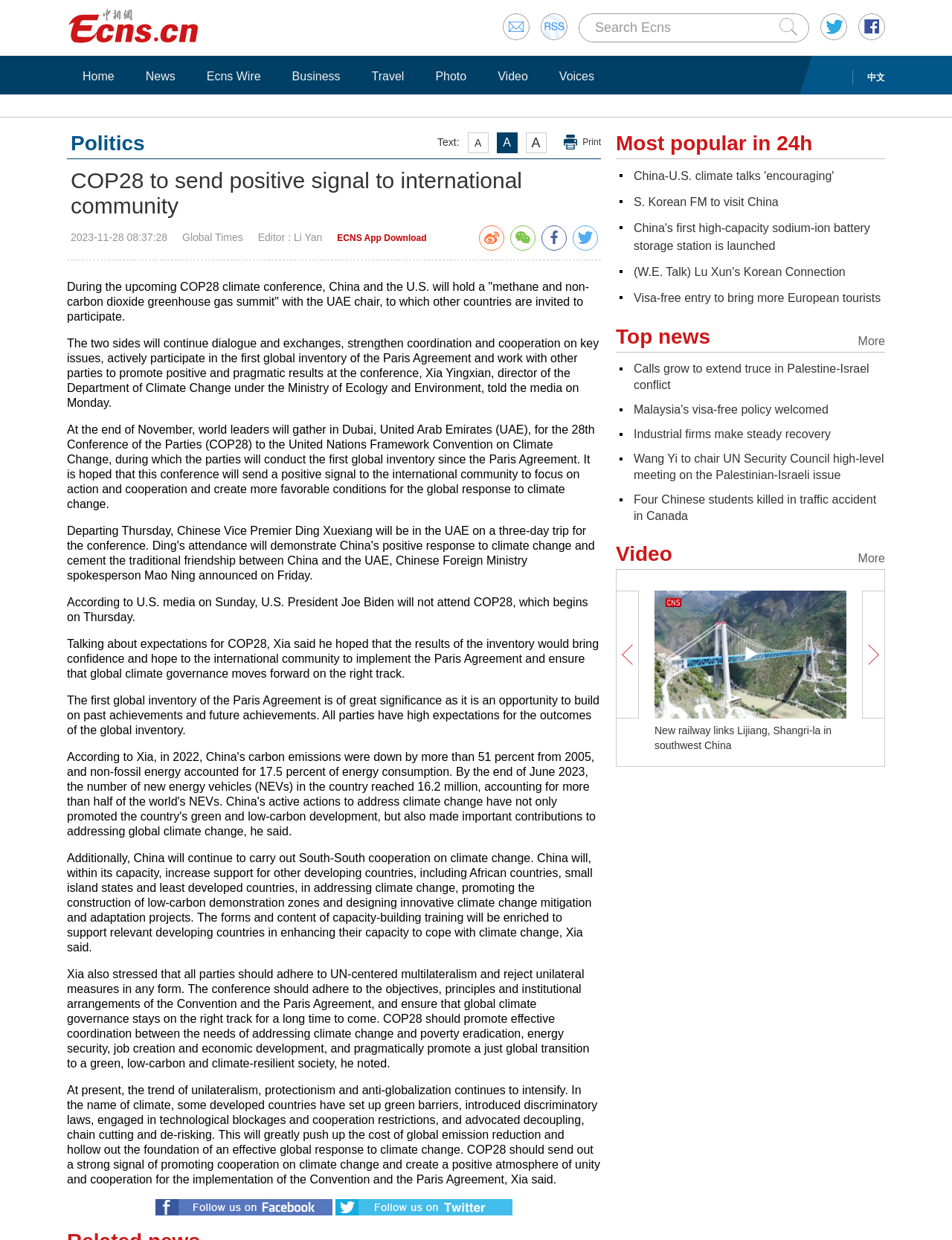Answer in one word or a short phrase: 
What is the date of the news article?

2023-11-28